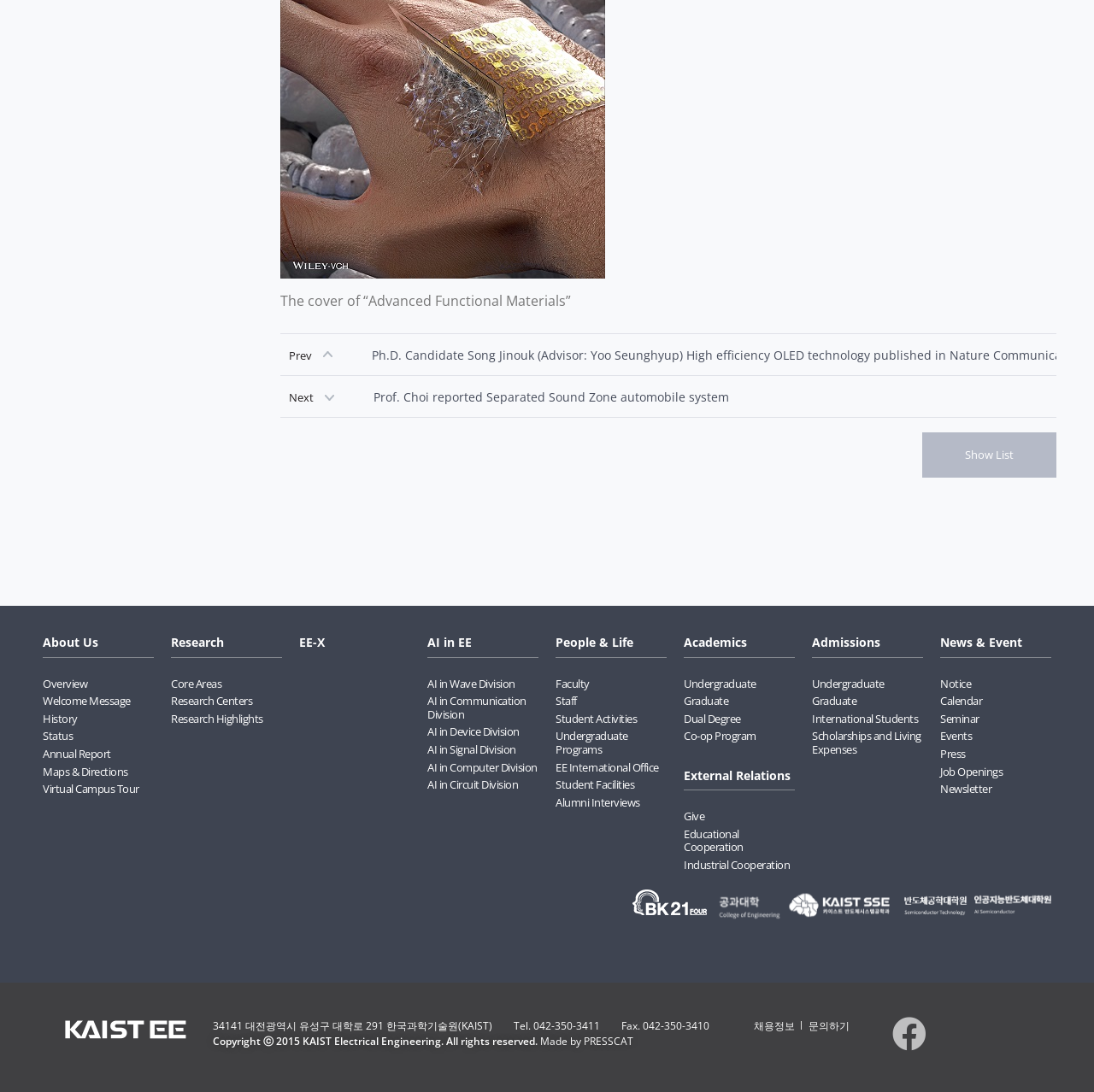Please determine the bounding box coordinates of the element's region to click in order to carry out the following instruction: "View 'Research Highlights'". The coordinates should be four float numbers between 0 and 1, i.e., [left, top, right, bottom].

[0.156, 0.652, 0.258, 0.665]